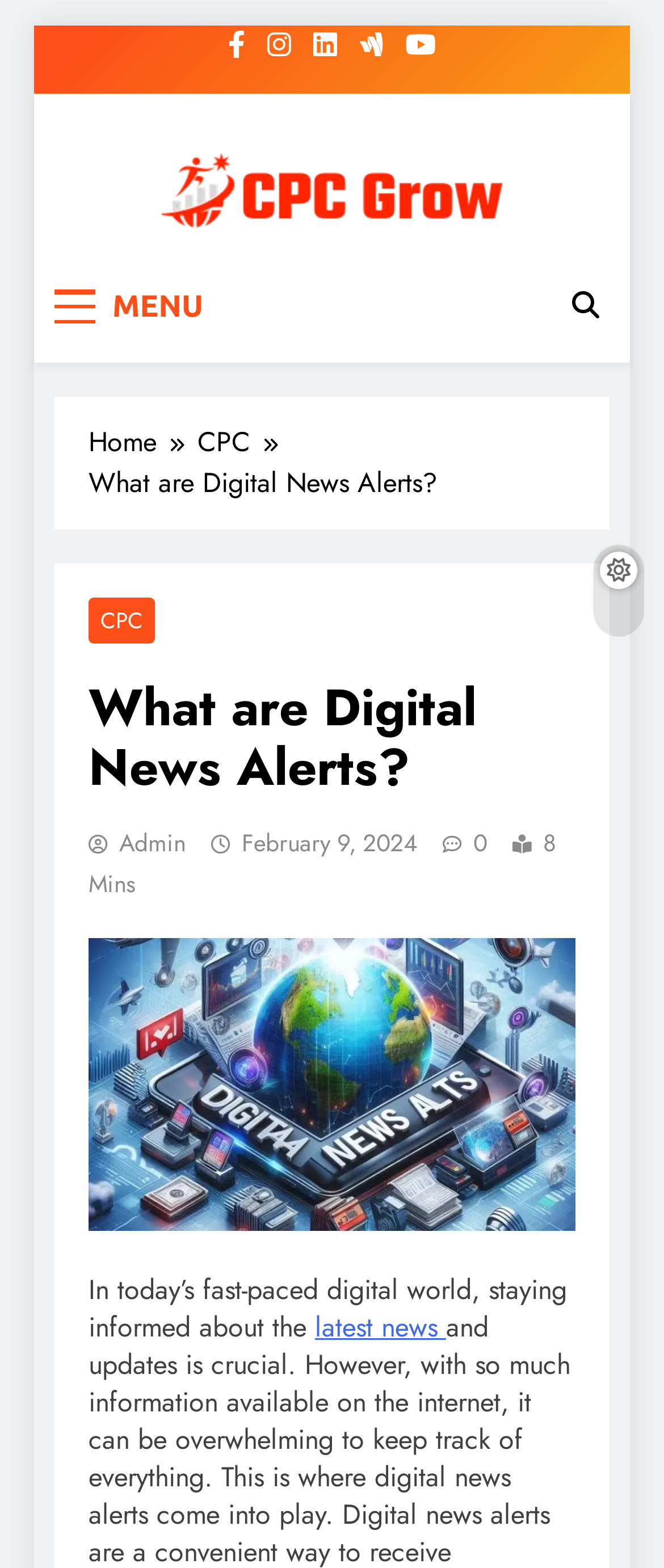Please locate the bounding box coordinates of the element that should be clicked to achieve the given instruction: "Click the CPC GROW link".

[0.244, 0.098, 0.756, 0.154]